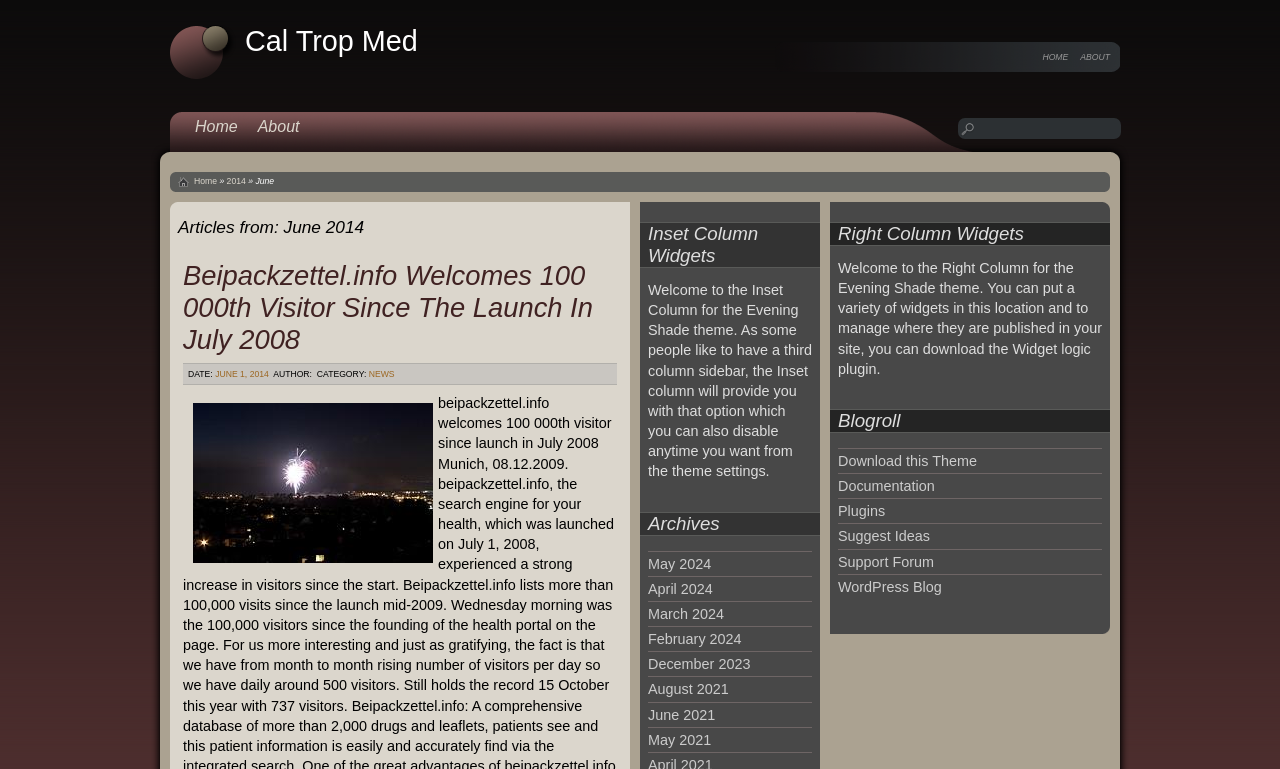What is the name of the website?
Please answer the question with a detailed response using the information from the screenshot.

The name of the website can be found in the heading element with the text 'Cal Trop Med' at the top of the webpage.